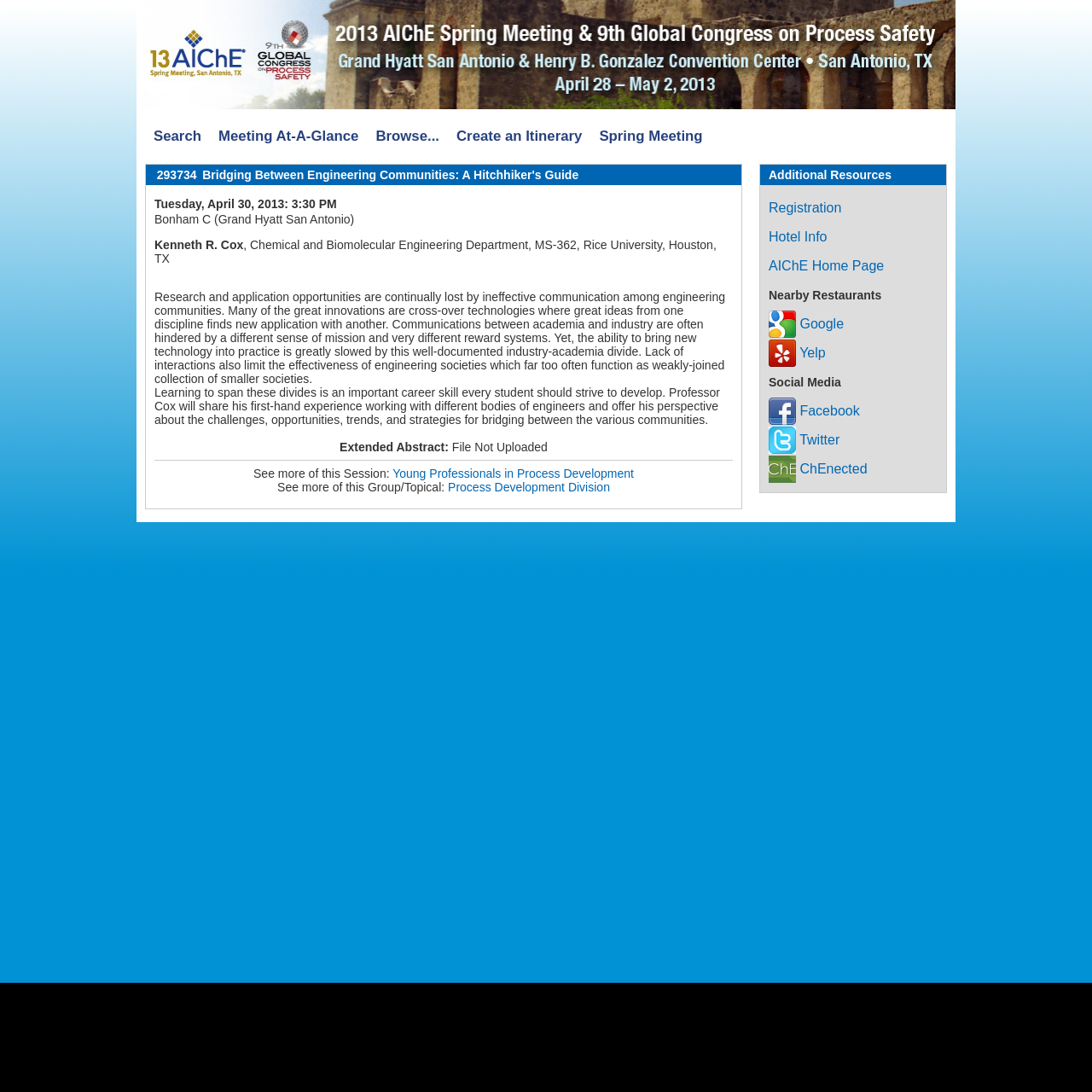Using a single word or phrase, answer the following question: 
What is the location of the session?

Bonham C (Grand Hyatt San Antonio)